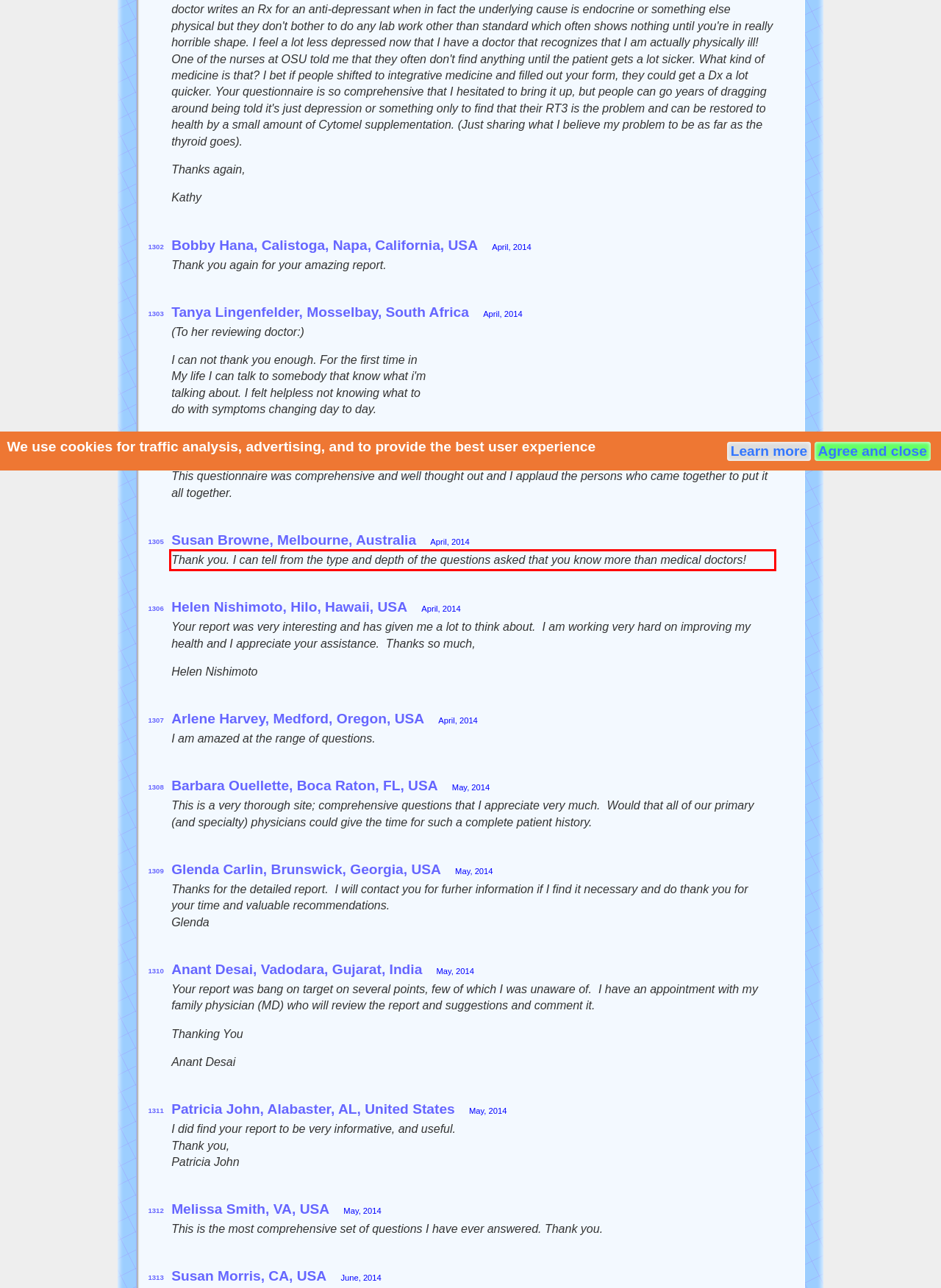Please examine the screenshot of the webpage and read the text present within the red rectangle bounding box.

Thank you. I can tell from the type and depth of the questions asked that you know more than medical doctors!